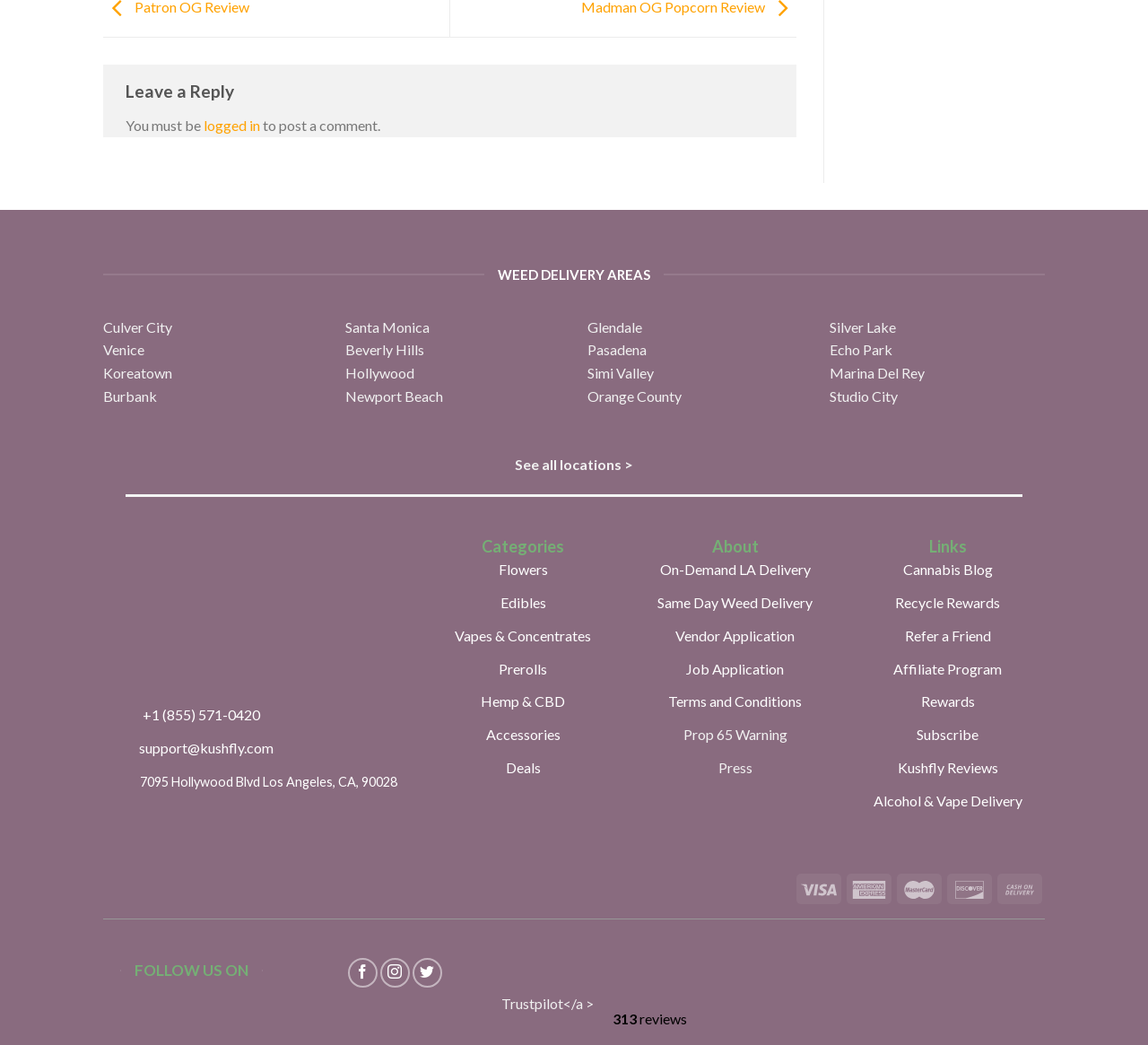Respond with a single word or phrase to the following question:
What is the company name?

Kushfly